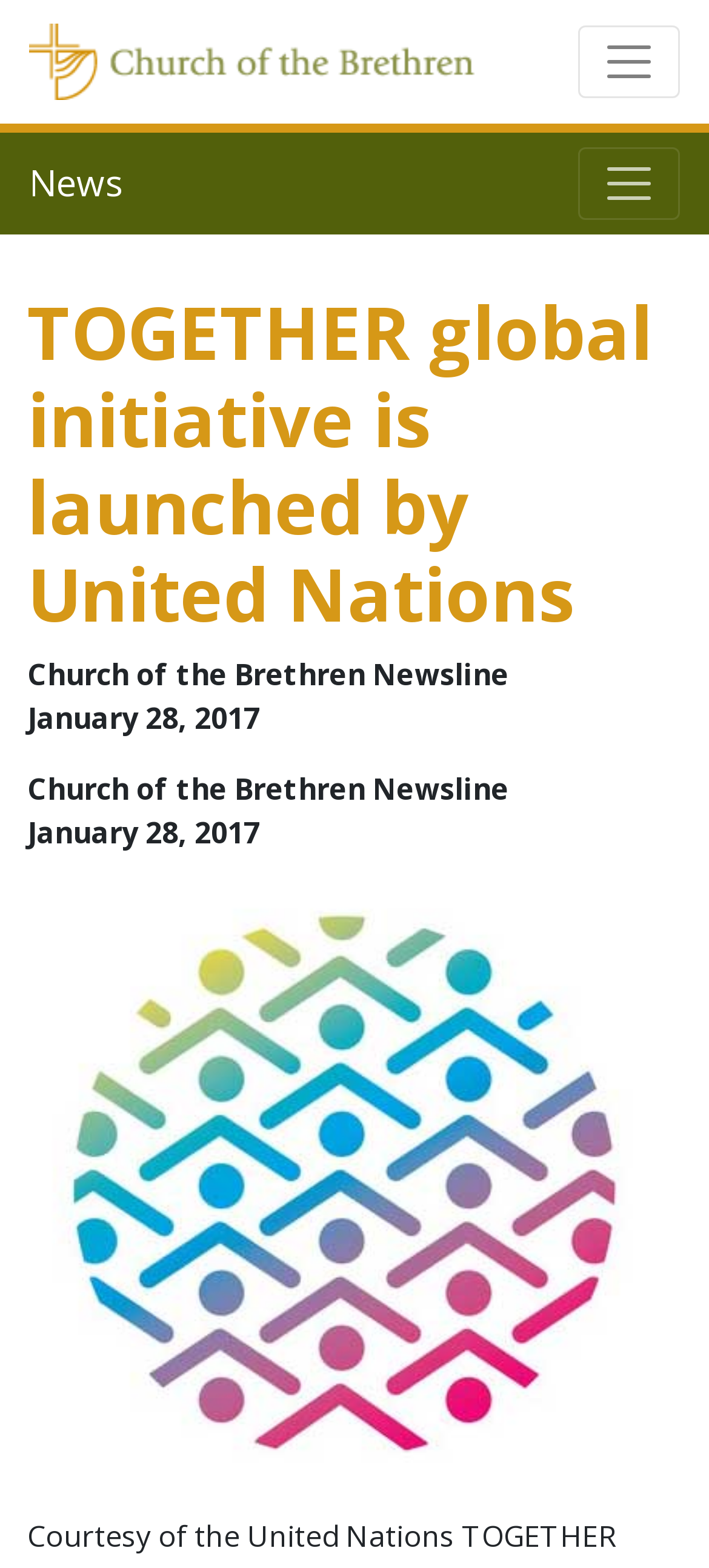Using the webpage screenshot, find the UI element described by aria-label="Toggle navigation". Provide the bounding box coordinates in the format (top-left x, top-left y, bottom-right x, bottom-right y), ensuring all values are floating point numbers between 0 and 1.

[0.815, 0.016, 0.959, 0.063]